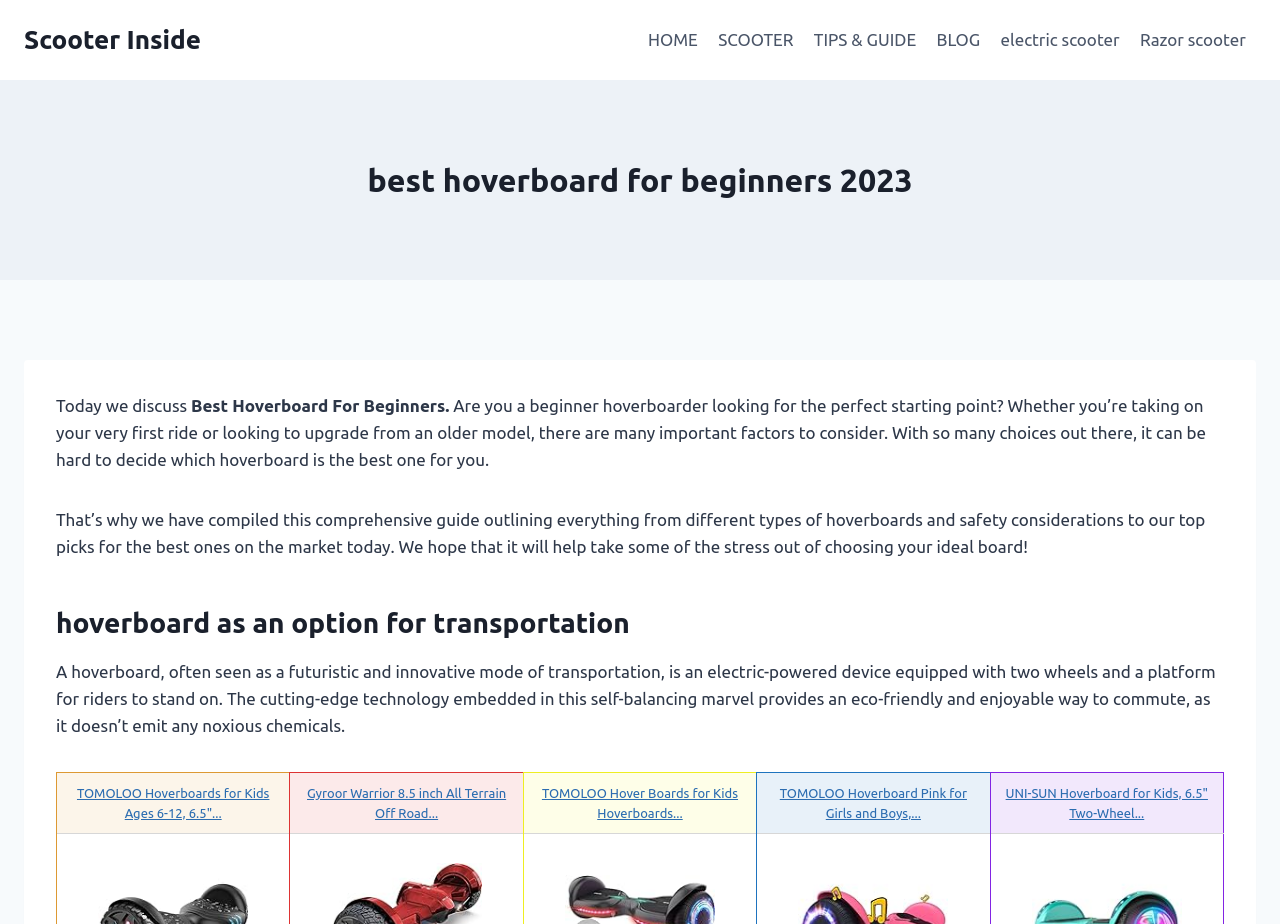Find the bounding box of the element with the following description: "Razor scooter". The coordinates must be four float numbers between 0 and 1, formatted as [left, top, right, bottom].

[0.883, 0.018, 0.981, 0.069]